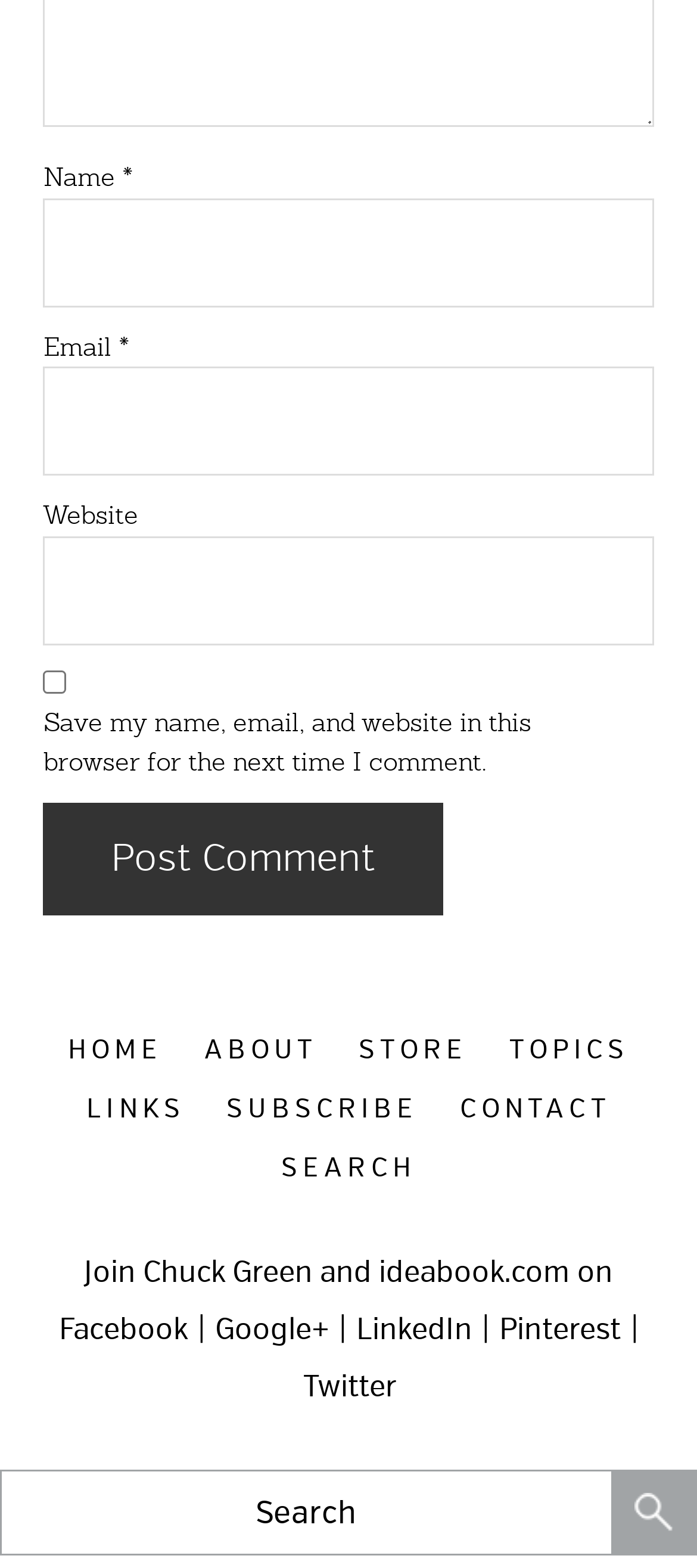What is the label of the checkbox?
Provide a concise answer using a single word or phrase based on the image.

Save my name, email, and website in this browser for the next time I comment.